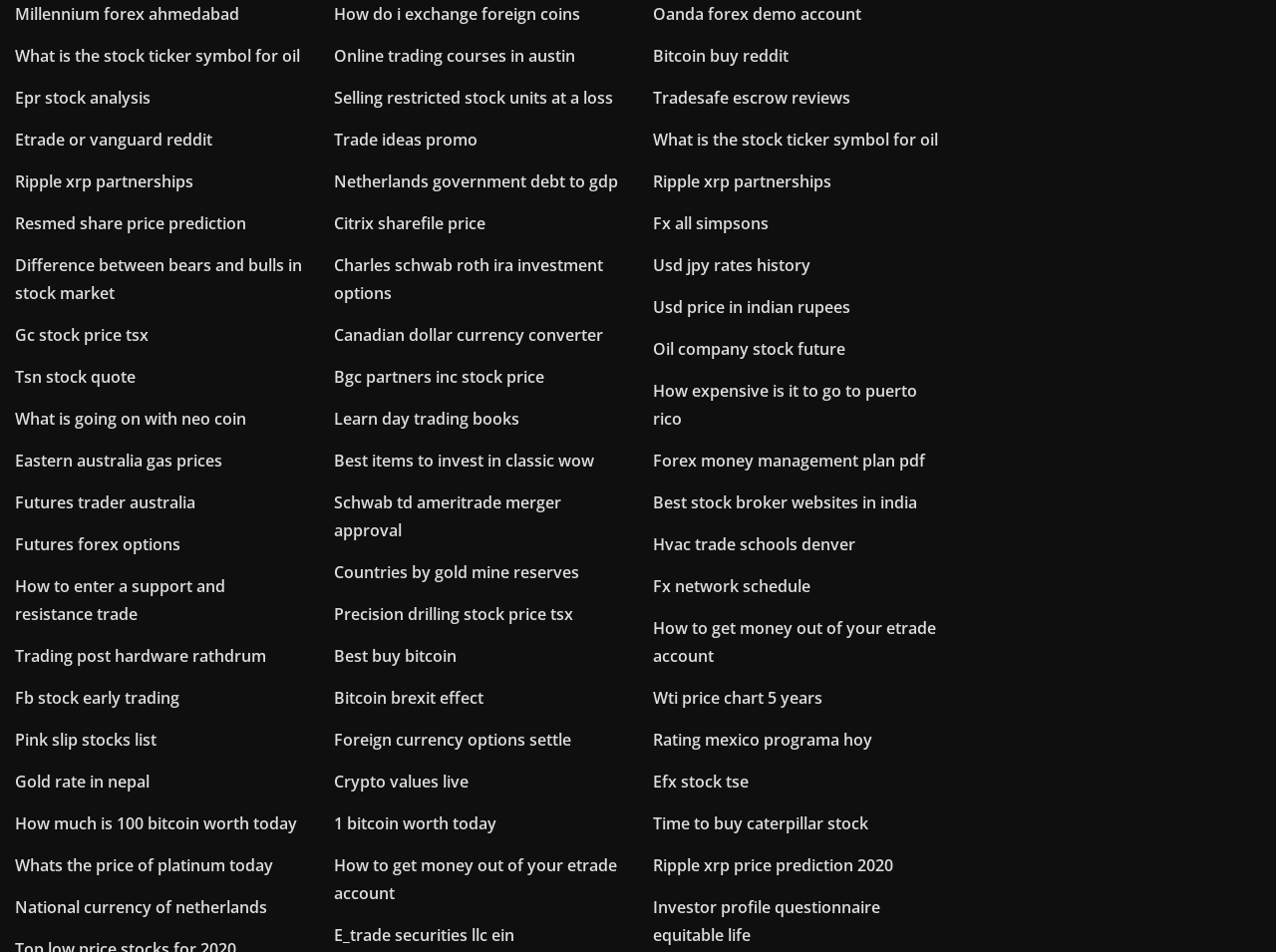Specify the bounding box coordinates of the area to click in order to follow the given instruction: "Click on 'Millennium forex ahmedabad'."

[0.012, 0.004, 0.188, 0.027]